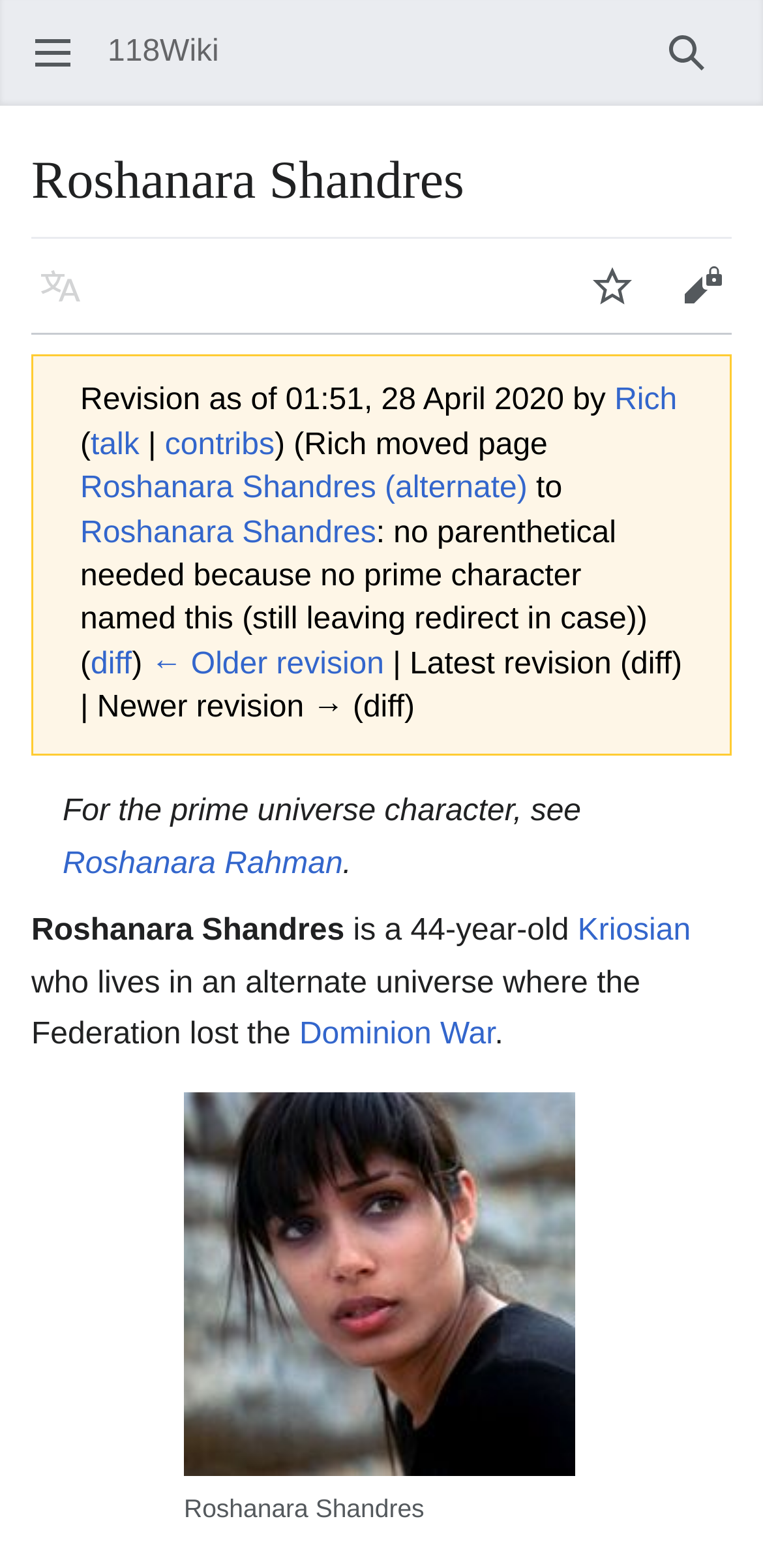What is Roshanara Shandres' age?
Based on the visual content, answer with a single word or a brief phrase.

44